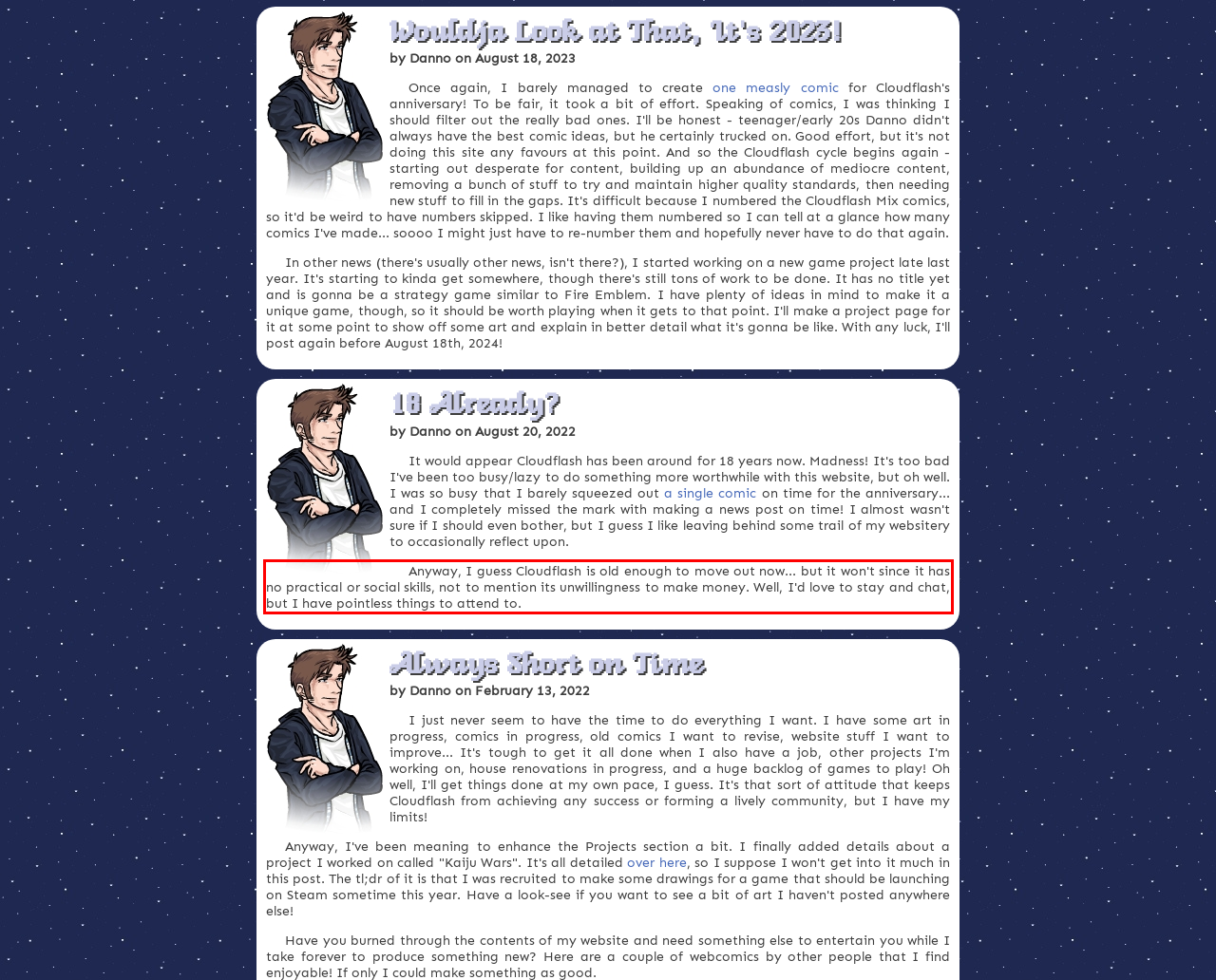Observe the screenshot of the webpage, locate the red bounding box, and extract the text content within it.

Anyway, I guess Cloudflash is old enough to move out now... but it won't since it has no practical or social skills, not to mention its unwillingness to make money. Well, I'd love to stay and chat, but I have pointless things to attend to.